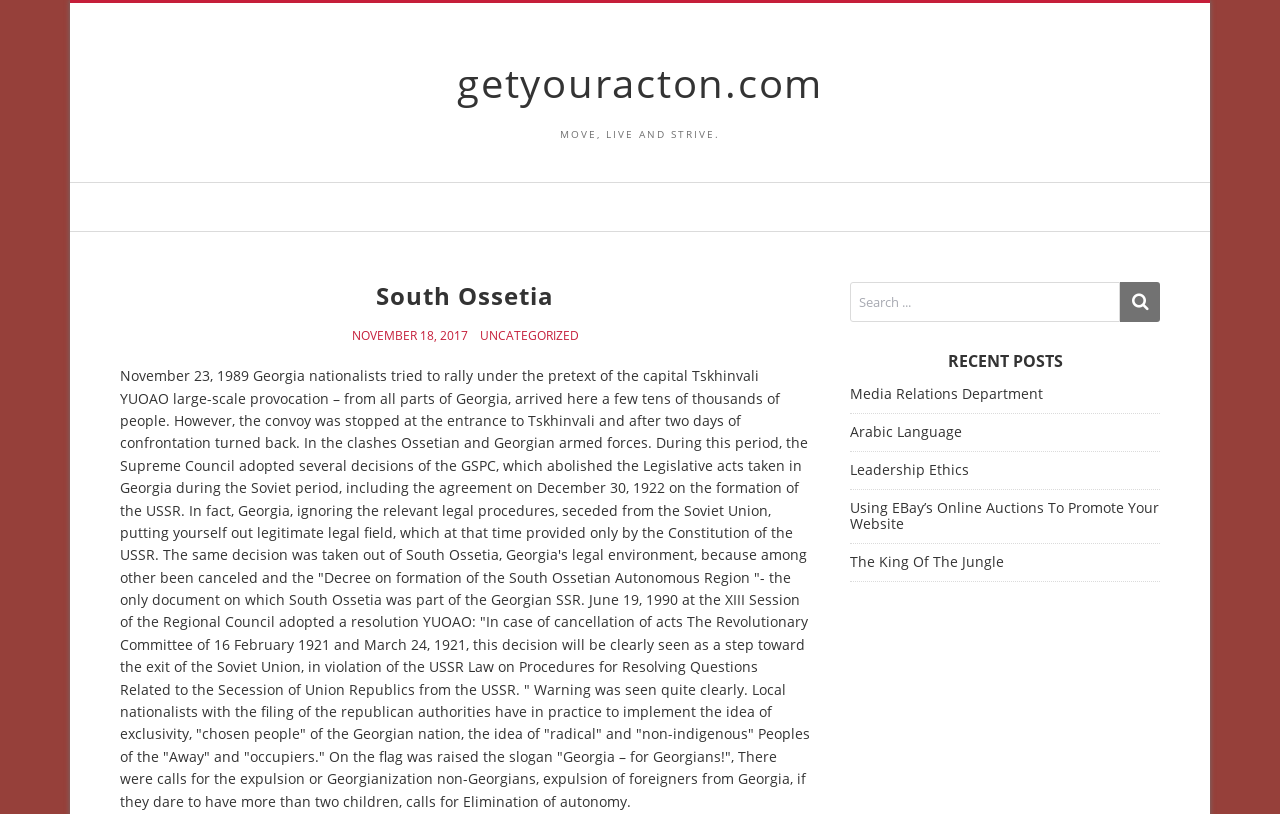Please determine the bounding box coordinates of the clickable area required to carry out the following instruction: "View the post about Media Relations Department". The coordinates must be four float numbers between 0 and 1, represented as [left, top, right, bottom].

[0.664, 0.472, 0.815, 0.495]